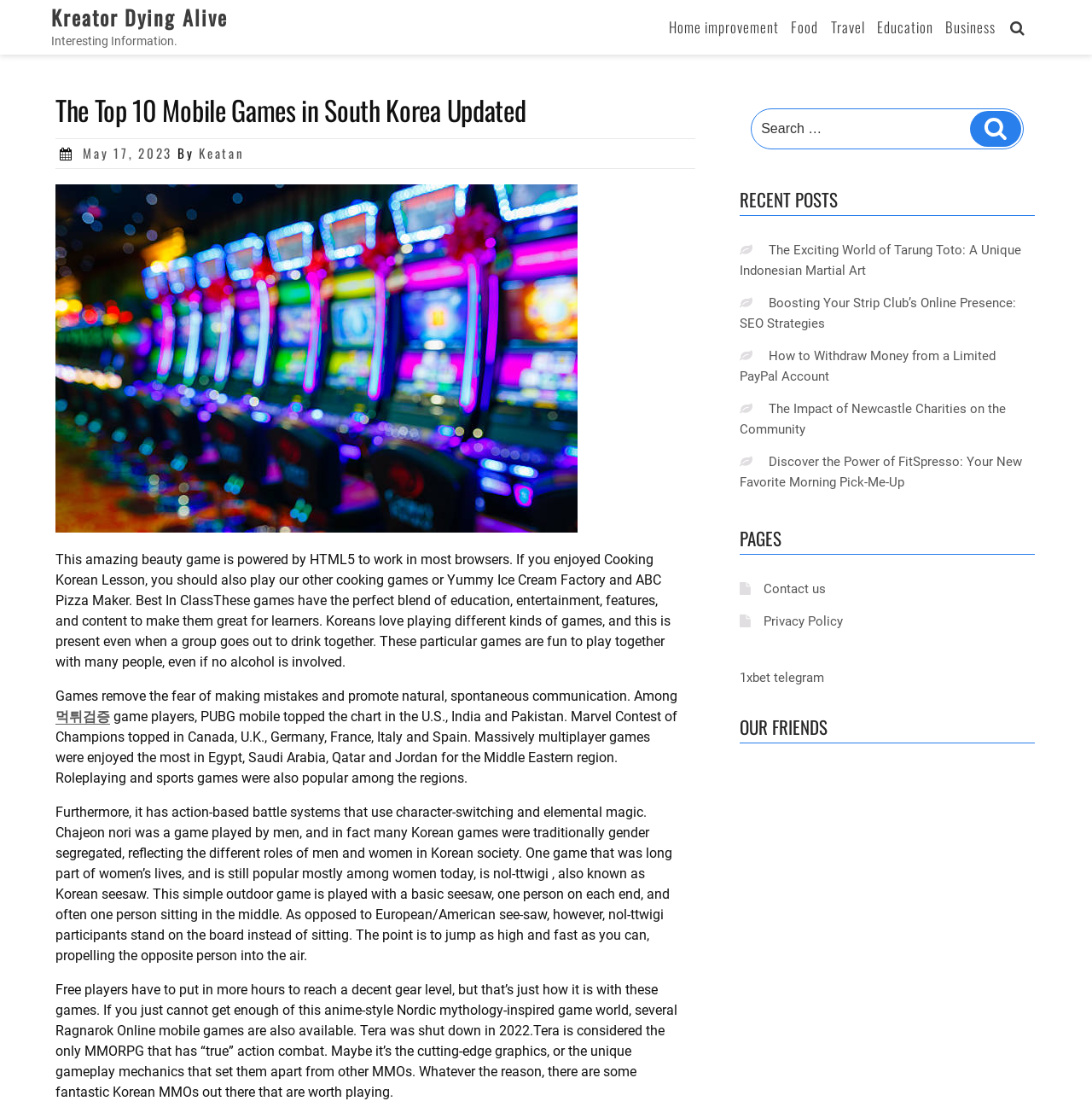Given the element description Kreator Dying Alive, predict the bounding box coordinates for the UI element in the webpage screenshot. The format should be (top-left x, top-left y, bottom-right x, bottom-right y), and the values should be between 0 and 1.

[0.047, 0.002, 0.208, 0.029]